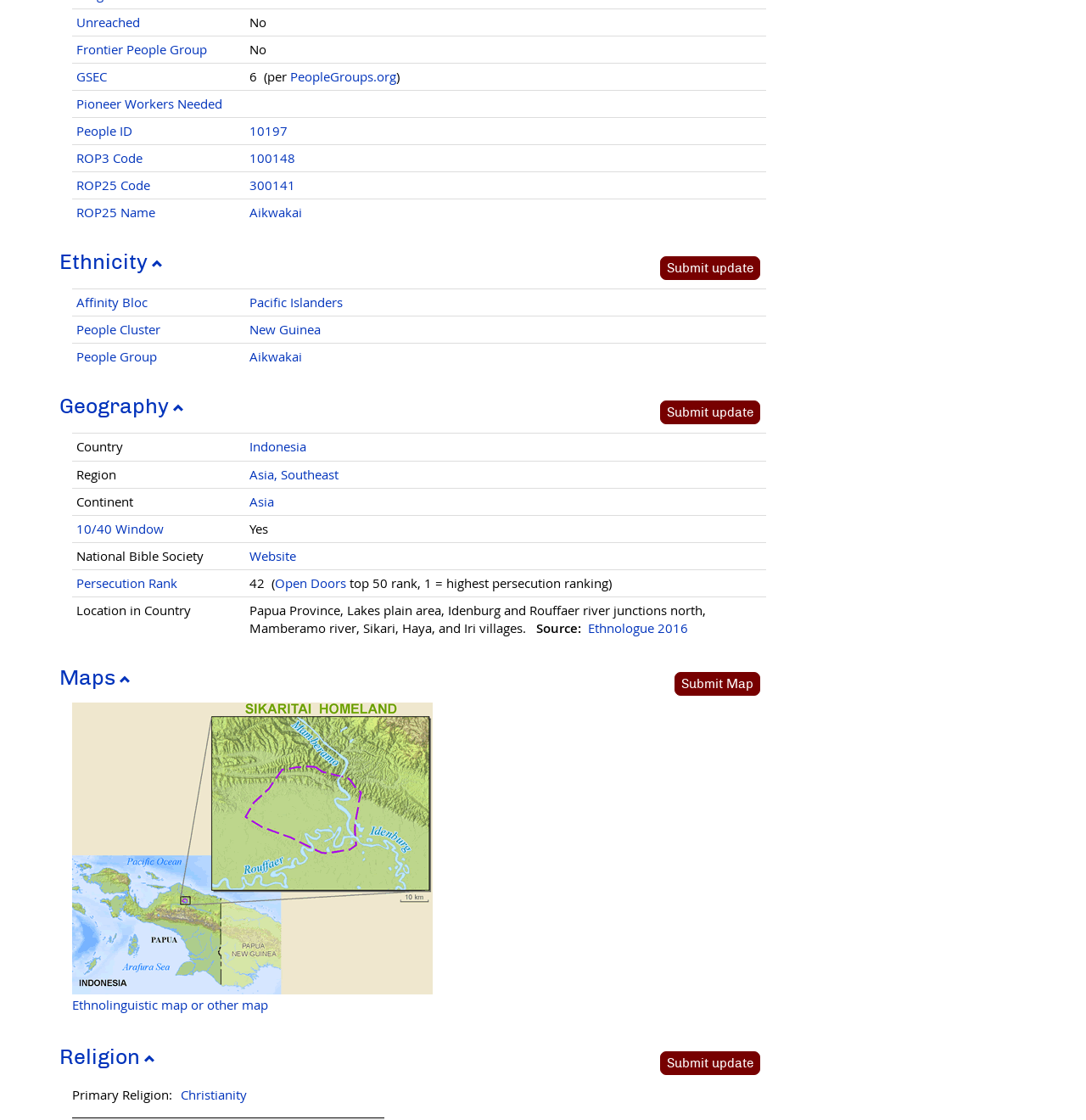Use a single word or phrase to answer the question:
Is the 10/40 Window applicable?

Yes